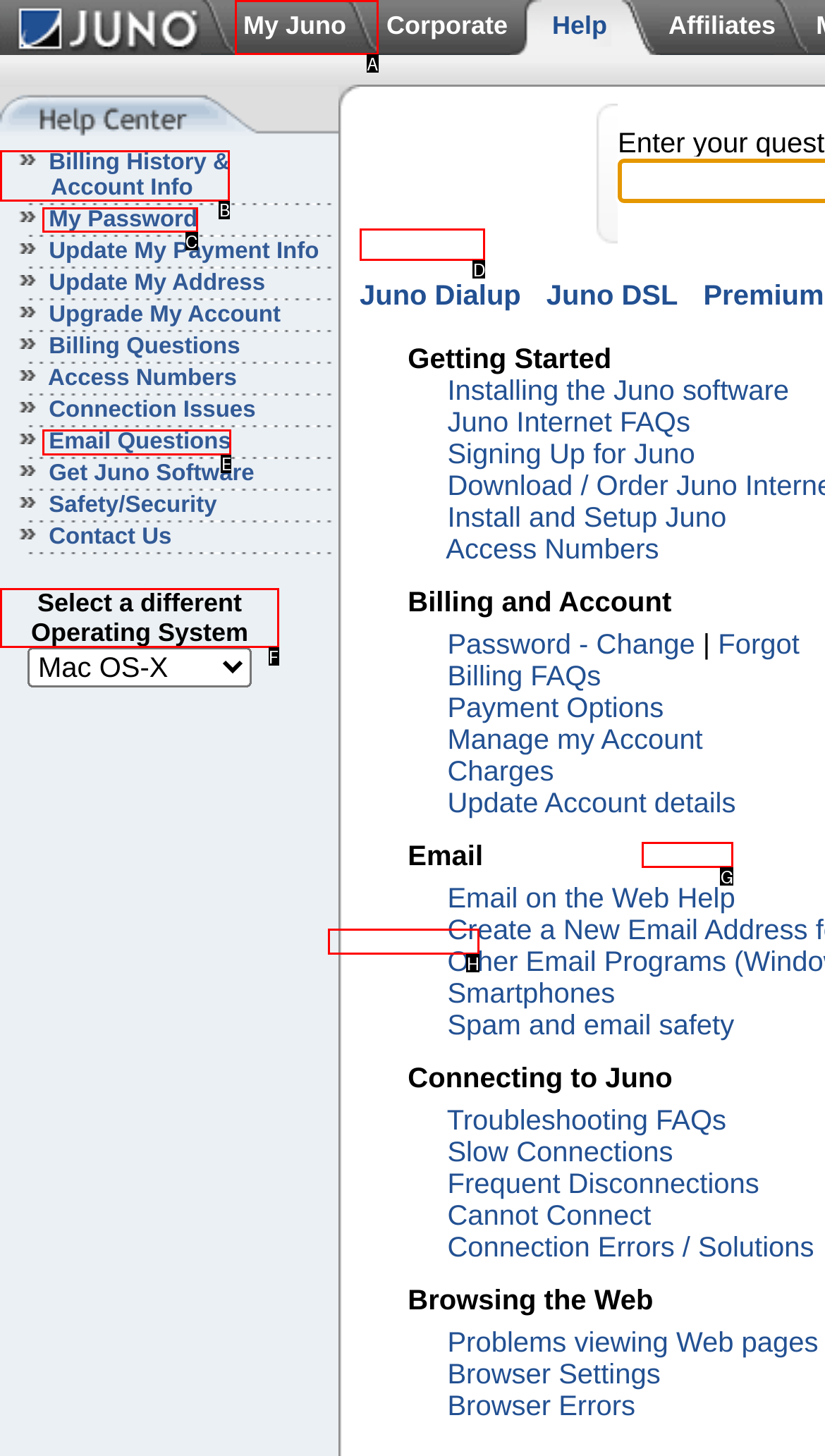For the task "Select a different Operating System", which option's letter should you click? Answer with the letter only.

F